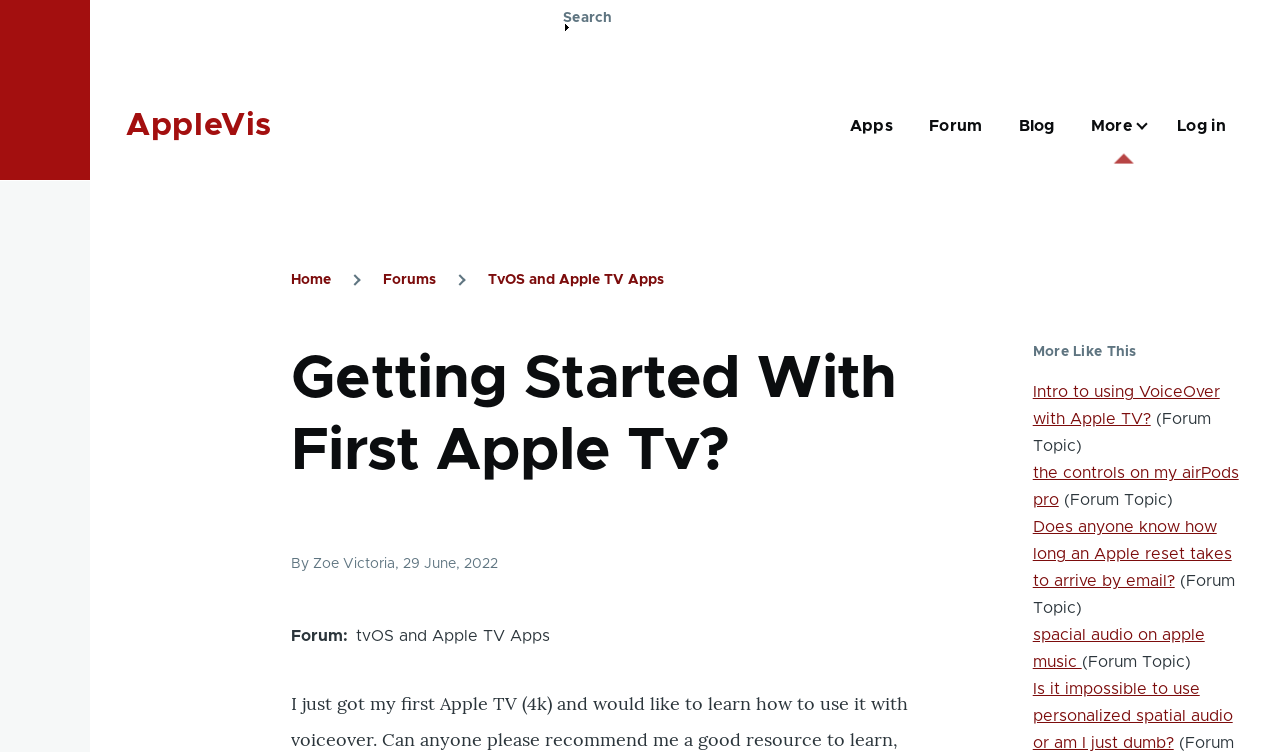Respond to the question below with a single word or phrase: What is the role of the 'More' button?

Expands the main navigation